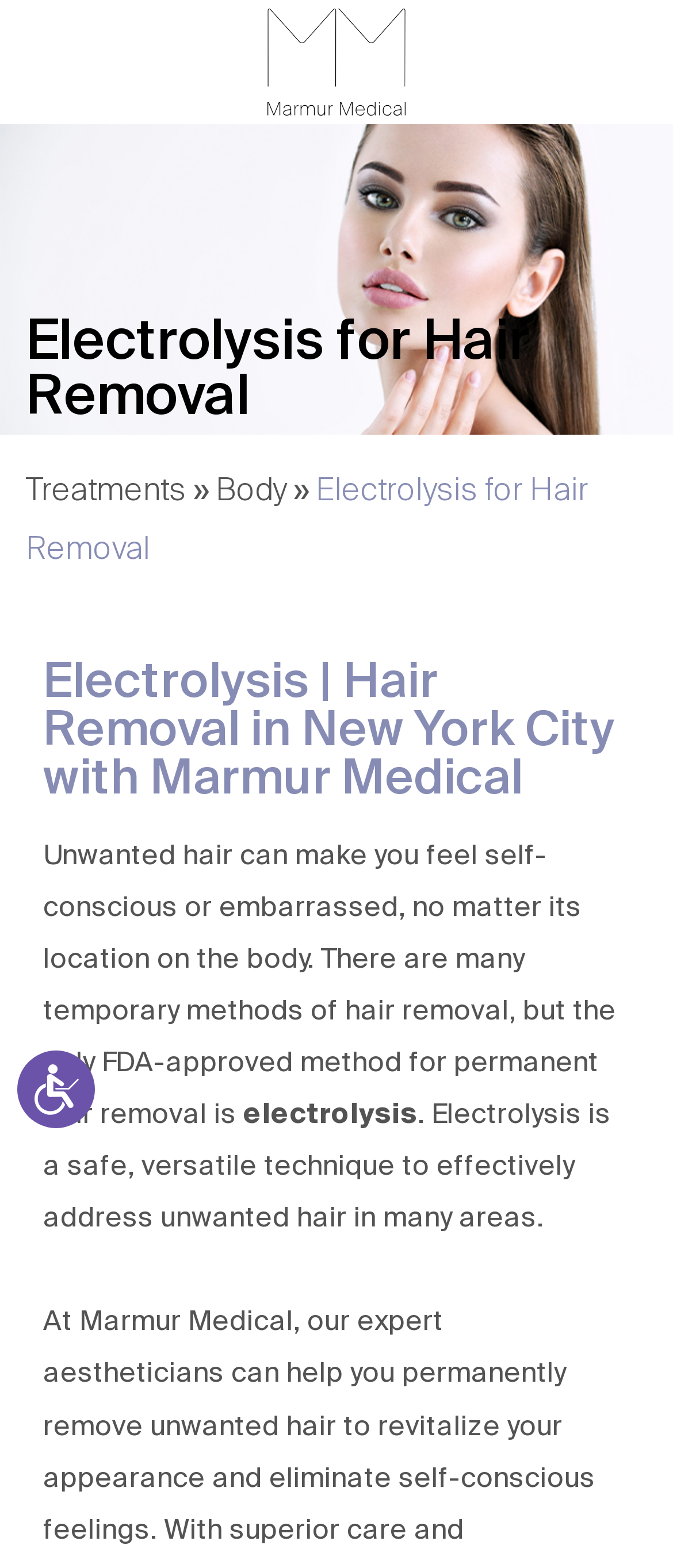Create an elaborate caption that covers all aspects of the webpage.

The webpage is about electrolysis hair removal in New York City, specifically with Marmur Medical. At the top left corner, there is a static text for screen-reader mode, followed by a "Skip to Content" link. On the top right corner, there is an "Open accessiBe" button with an accompanying image.

Below the top section, there are five main navigation links: "CALL", "GALLERY", "CONTACT", "MENU", and an empty link. The "Electrolysis for Hair Removal" heading is centered on the page, with a subheading "Treatments" on the left, followed by a "»" symbol and another link "Body" on the right.

Further down, there is a repeated heading "Electrolysis | Hair Removal in New York City with Marmur Medical" in a larger font size. Below this heading, there is a paragraph of text that explains the benefits of electrolysis hair removal, mentioning that it is the only FDA-approved method for permanent hair removal. The text highlights the word "electrolysis" in the middle of the paragraph.